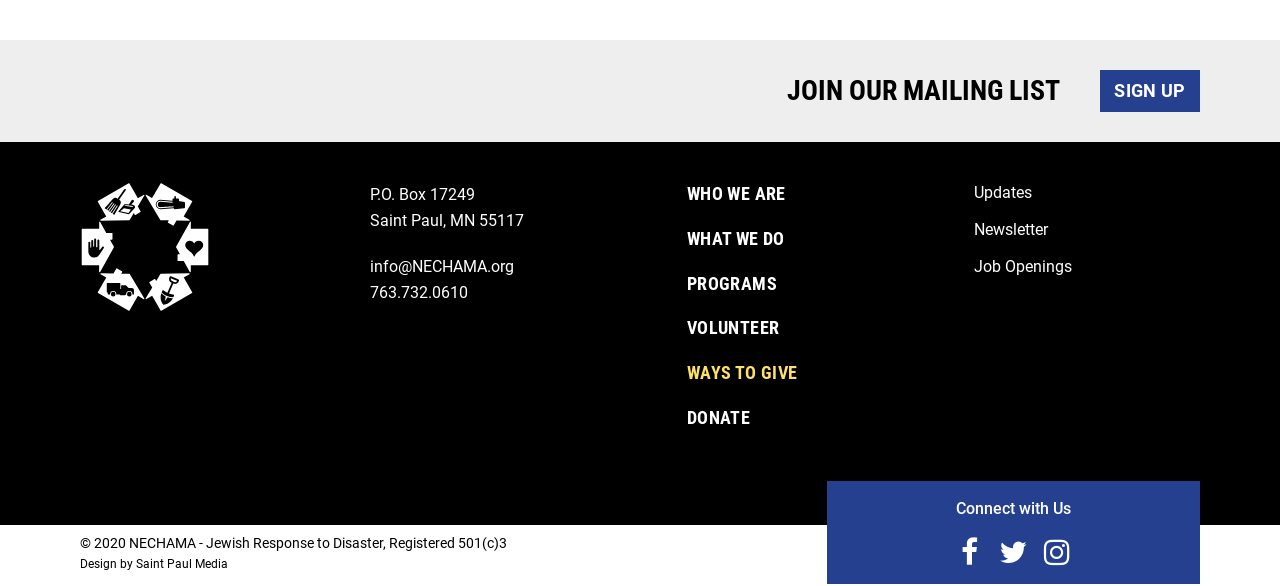Kindly determine the bounding box coordinates for the clickable area to achieve the given instruction: "Donate".

[0.537, 0.695, 0.586, 0.73]